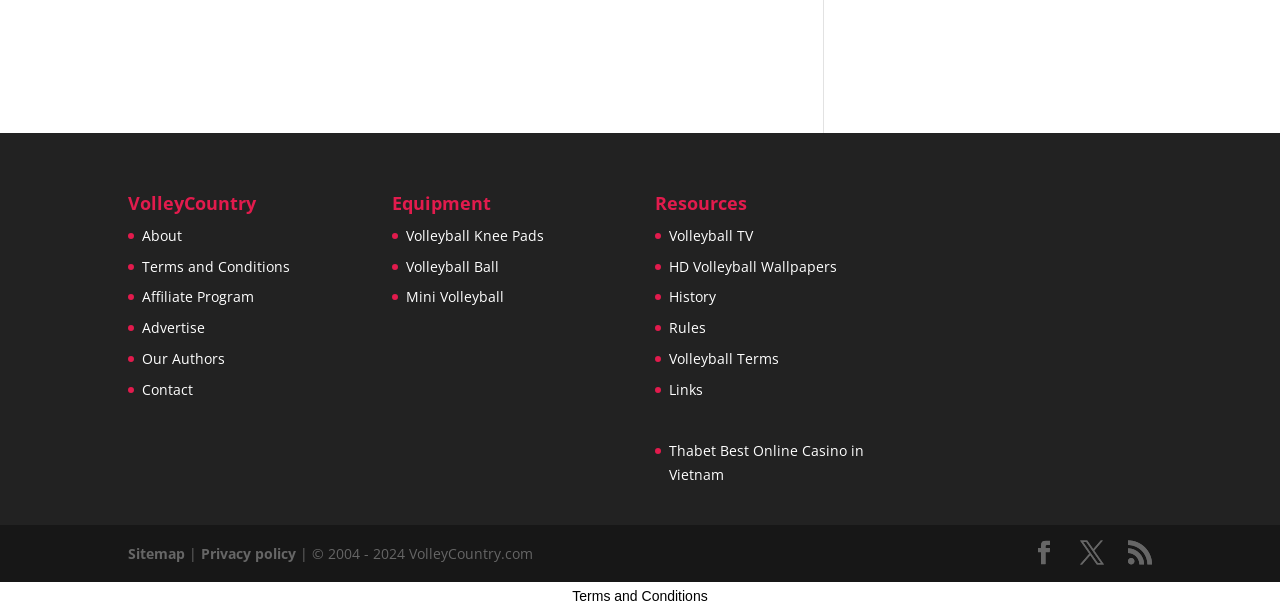Provide the bounding box coordinates of the HTML element this sentence describes: "Links". The bounding box coordinates consist of four float numbers between 0 and 1, i.e., [left, top, right, bottom].

[0.523, 0.623, 0.549, 0.654]